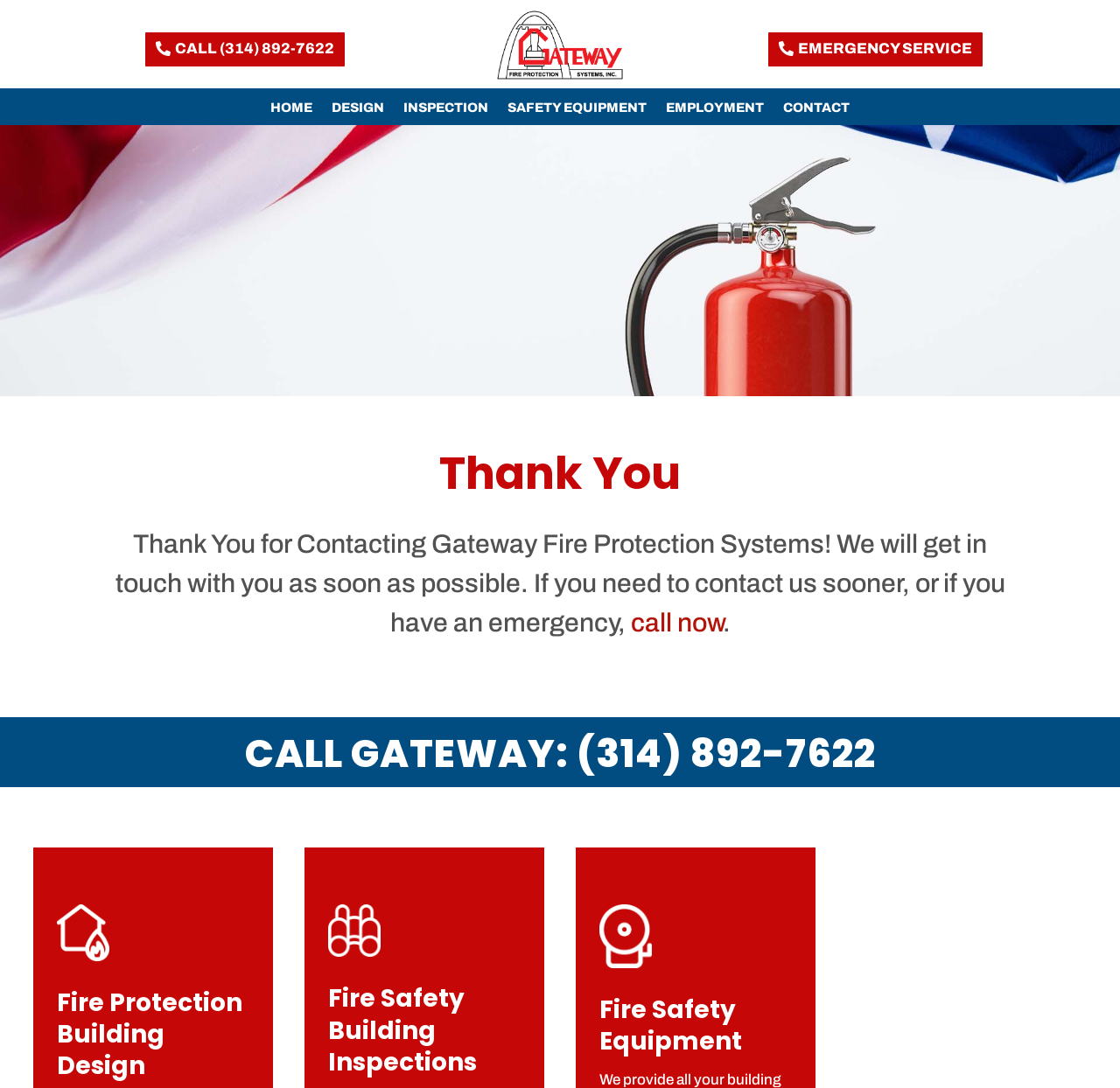Locate the bounding box of the UI element described by: "Home" in the given webpage screenshot.

[0.241, 0.089, 0.279, 0.115]